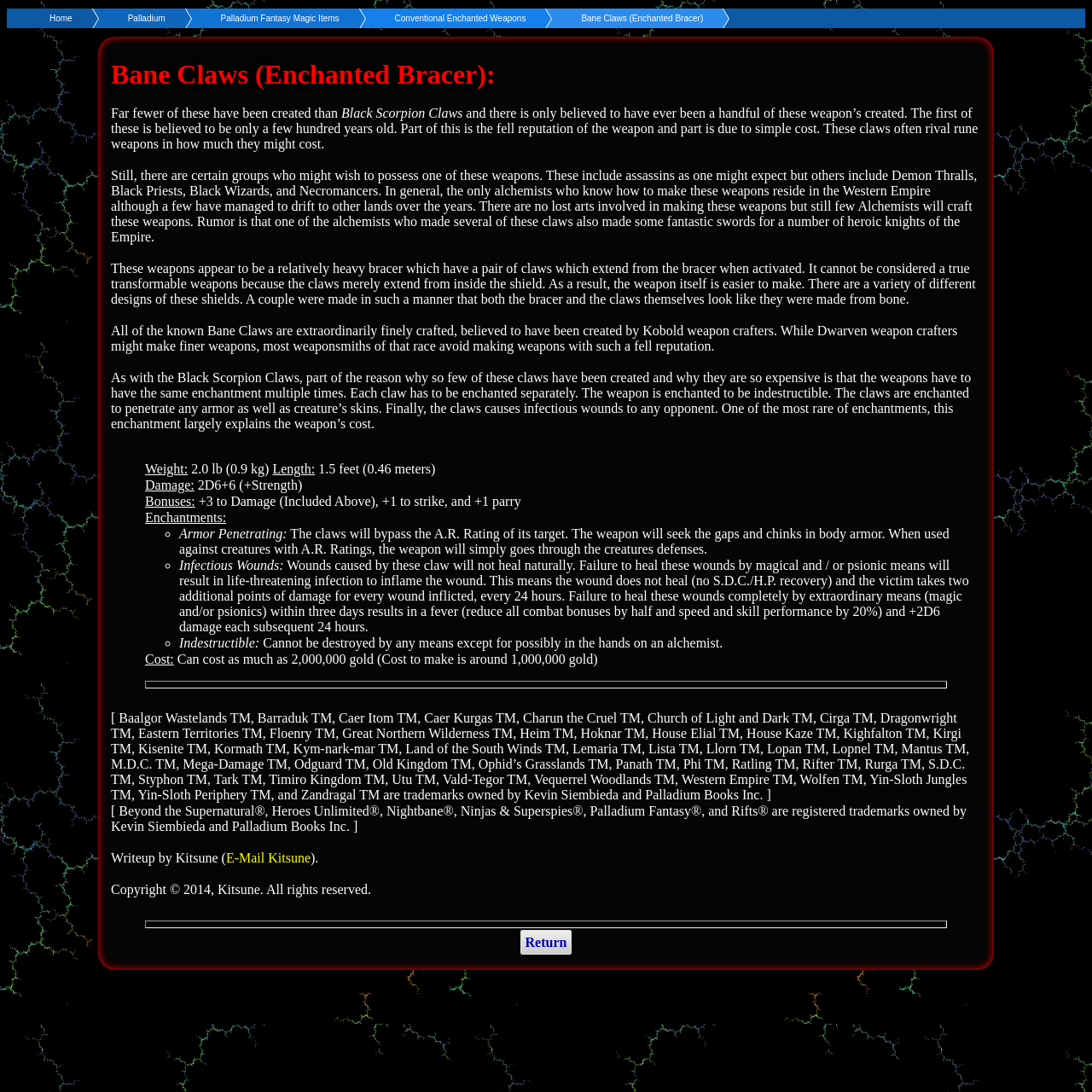Identify the bounding box of the HTML element described here: "Conventional Enchanted Weapons". Provide the coordinates as four float numbers between 0 and 1: [left, top, right, bottom].

[0.311, 0.008, 0.482, 0.026]